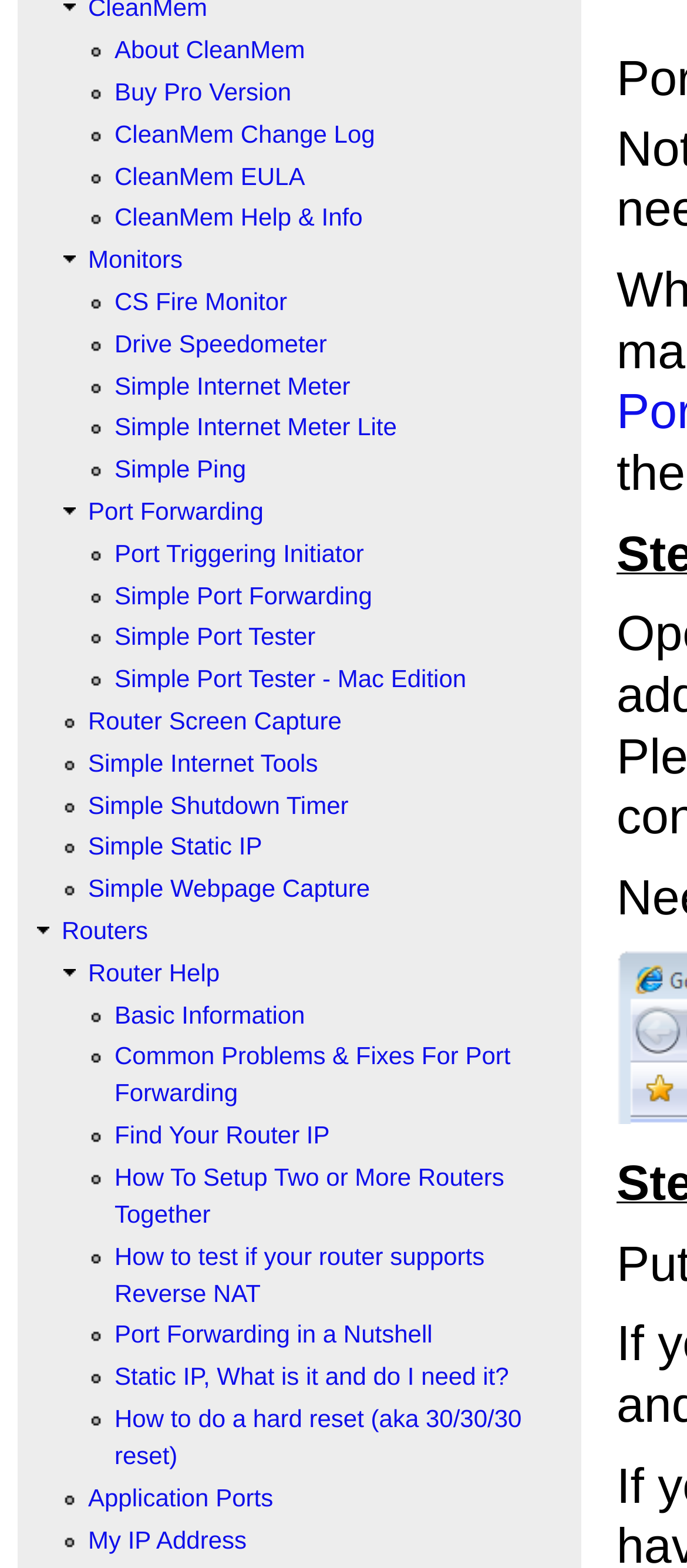Please provide a short answer using a single word or phrase for the question:
How many links are related to port forwarding?

5